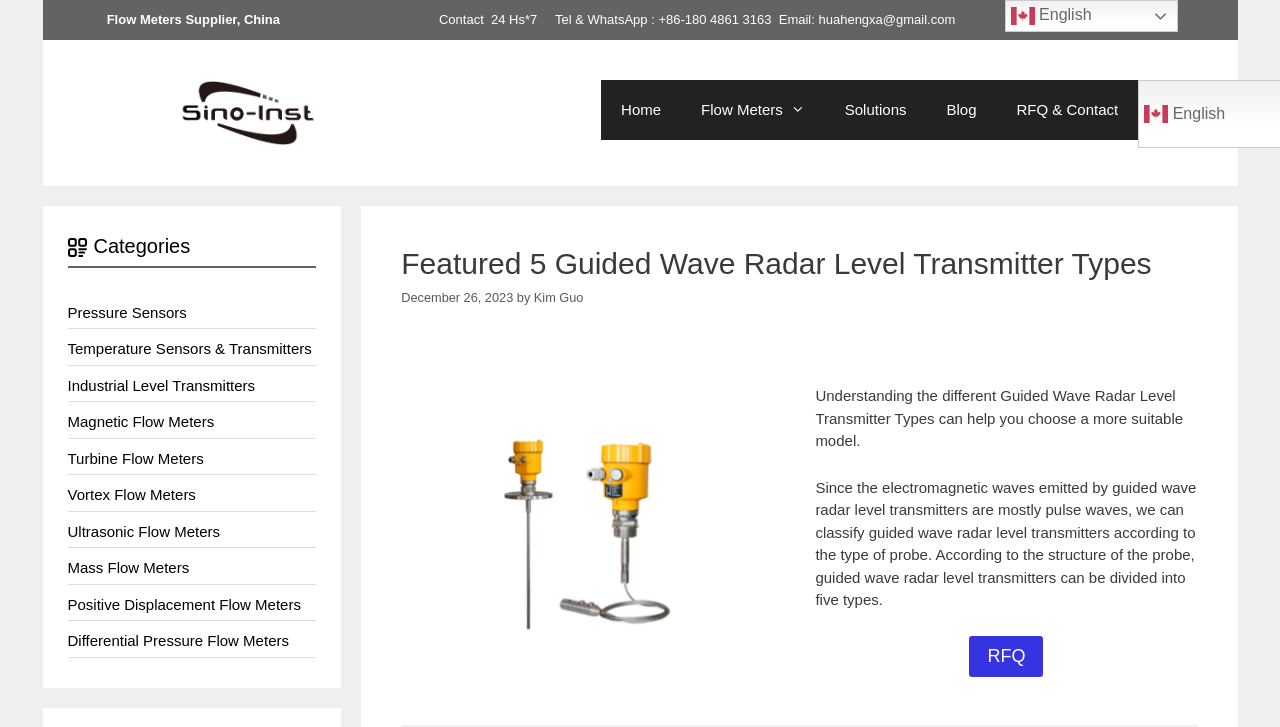Using the element description [ date ], predict the bounding box coordinates for the UI element. Provide the coordinates in (top-left x, top-left y, bottom-right x, bottom-right y) format with values ranging from 0 to 1.

None